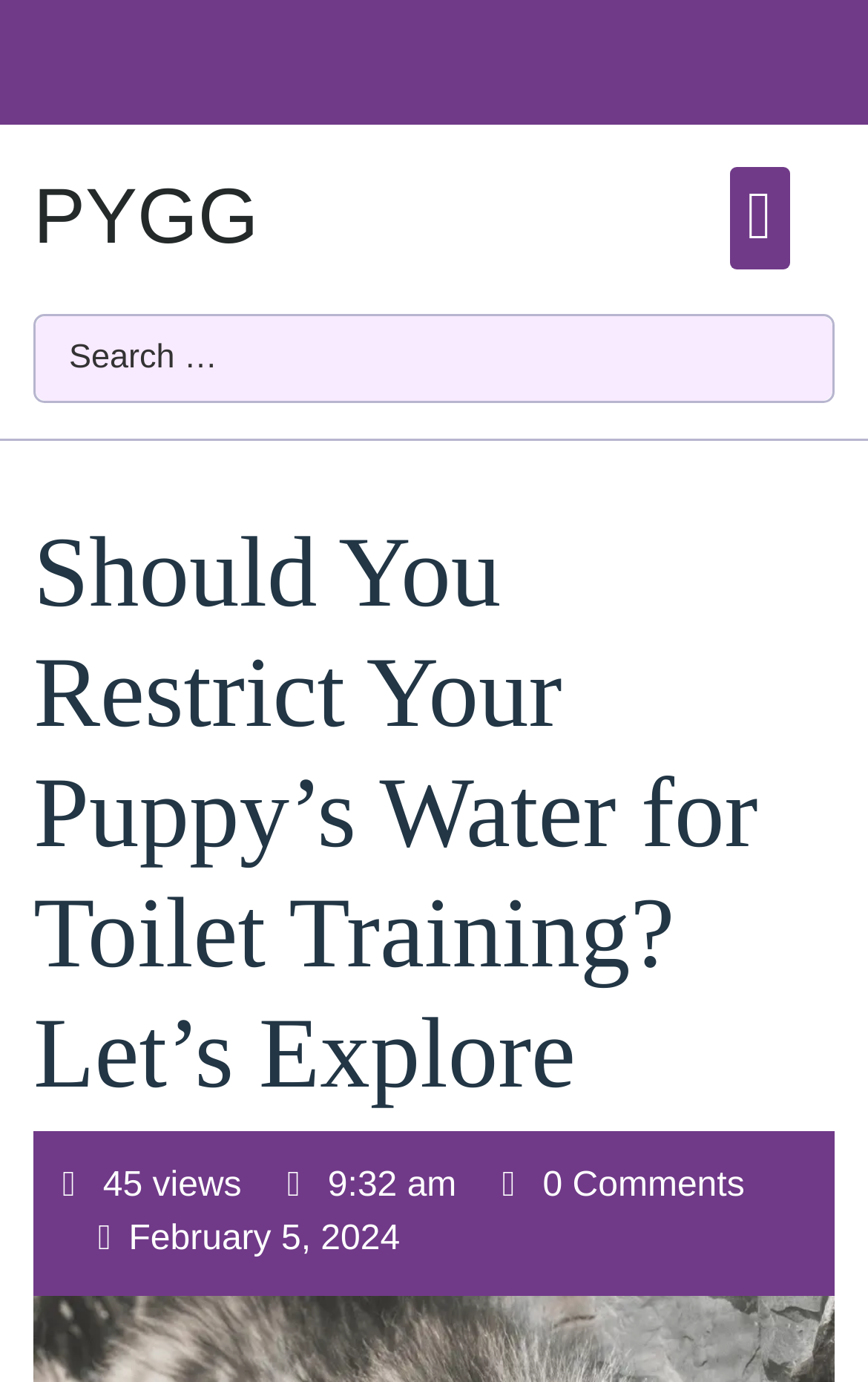Offer an in-depth caption of the entire webpage.

The webpage appears to be a blog post or article titled "Should You Restrict Your Puppy’s Water for Toilet Training? Let’s Explore" from the website PYGG. At the top left, there is a link to the website's homepage labeled "PYGG". Next to it, on the top right, there is a button with a search icon. Below the title, there is a search box that spans almost the entire width of the page.

The main content of the page is the article itself, which is not explicitly described in the accessibility tree. However, there are several metadata elements that provide context about the article. Below the title, there are four lines of text that provide information about the article. From left to right, they display the number of views ("45 views"), the time of posting ("9:32 am"), the number of comments ("0 Comments"), and the date of posting ("February 5, 2024").

There are no images explicitly mentioned in the accessibility tree, but the presence of a search icon on the button suggests that there may be other graphical elements on the page.